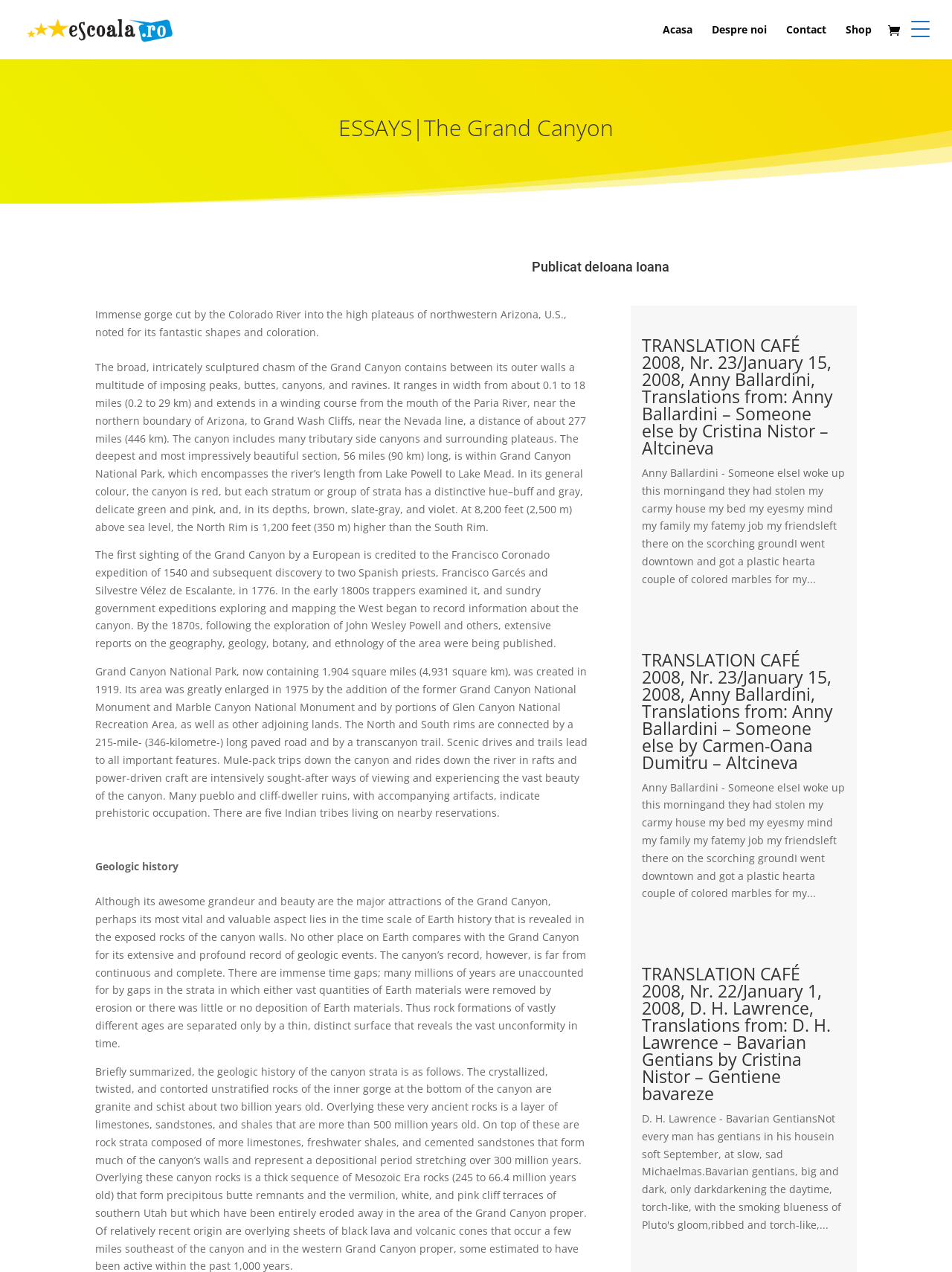Illustrate the webpage's structure and main components comprehensively.

This webpage is about essays, specifically featuring an article about the Grand Canyon. At the top, there is a menu button on the right side, next to a link to "e-Scoala" which has an accompanying image. Below this, there are several links to different sections of the website, including "Acasa", "Despre noi", "Contact", "Shop", and a search icon.

The main content of the page is divided into two sections. On the left side, there is a heading that reads "ESSAYS|The Grand Canyon" followed by a series of paragraphs describing the Grand Canyon, including its geography, geology, and history. The text is divided into several sections, each with a distinct topic, such as the canyon's formation, its exploration, and its national park status.

On the right side, there are three articles, each with a heading and a block of text. The articles appear to be translations of poetry or literature, with titles such as "TRANSLATION CAFÉ 2008, Nr. 23/January 15, 2008, Anny Ballardini, Translations from: Anny Ballardini – Someone else by Cristina Nistor – Altcineva". The text of the articles is written in a poetic style, with themes of identity, loss, and self-discovery.

Overall, the webpage has a simple and organized layout, with clear headings and concise text. The content is focused on essays and literature, with a specific emphasis on the Grand Canyon and translation.